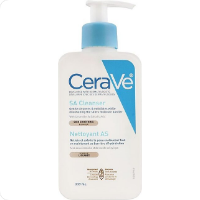Describe all the elements and aspects of the image comprehensively.

This image features the CeraVe Skin Smoothing Gently & Exfoliates SA Cleanser, presented in a sleek, contemporary bottle with a pump dispenser for easy use. The product is designed specifically for gentle cleansing while exfoliating the skin, making it suitable for normal skin types. The packaging prominently displays the CeraVe branding alongside clear labeling of the product's purpose and key ingredients.

Within the context of popular skincare options, this cleanser is noted for its ability to effectively remove impurities and promote smoother skin. As a recognized product in the CeraVe range, it is marketed as being in stock and updated recently, which indicates its availability for purchase. This specific cleanser is often featured on various online retail platforms where customers can compare prices and read reviews, reflecting its popularity within skincare routines.